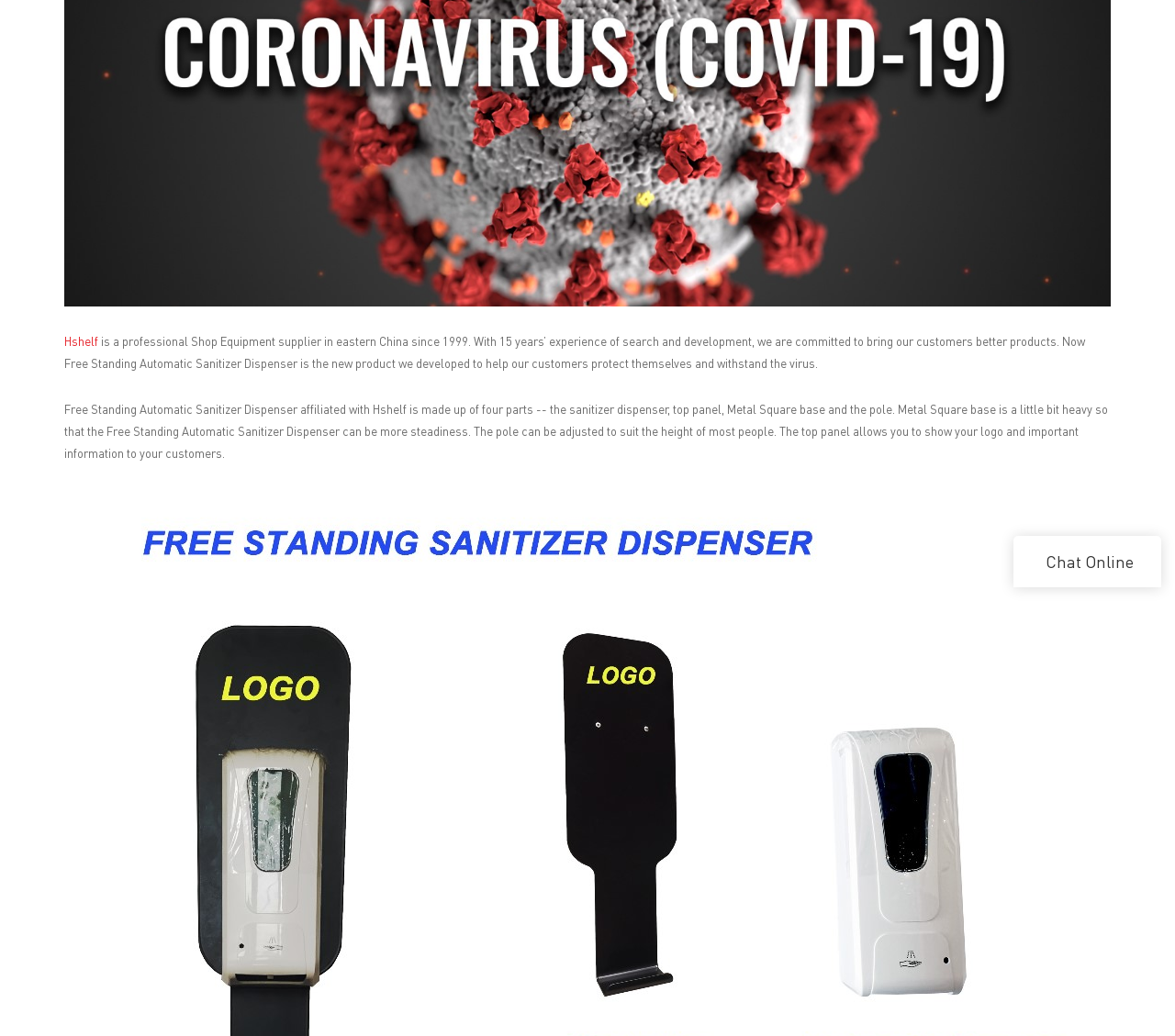Using the element description Retail Shelving Accessories, predict the bounding box coordinates for the UI element. Provide the coordinates in (top-left x, top-left y, bottom-right x, bottom-right y) format with values ranging from 0 to 1.

[0.311, 0.035, 0.44, 0.051]